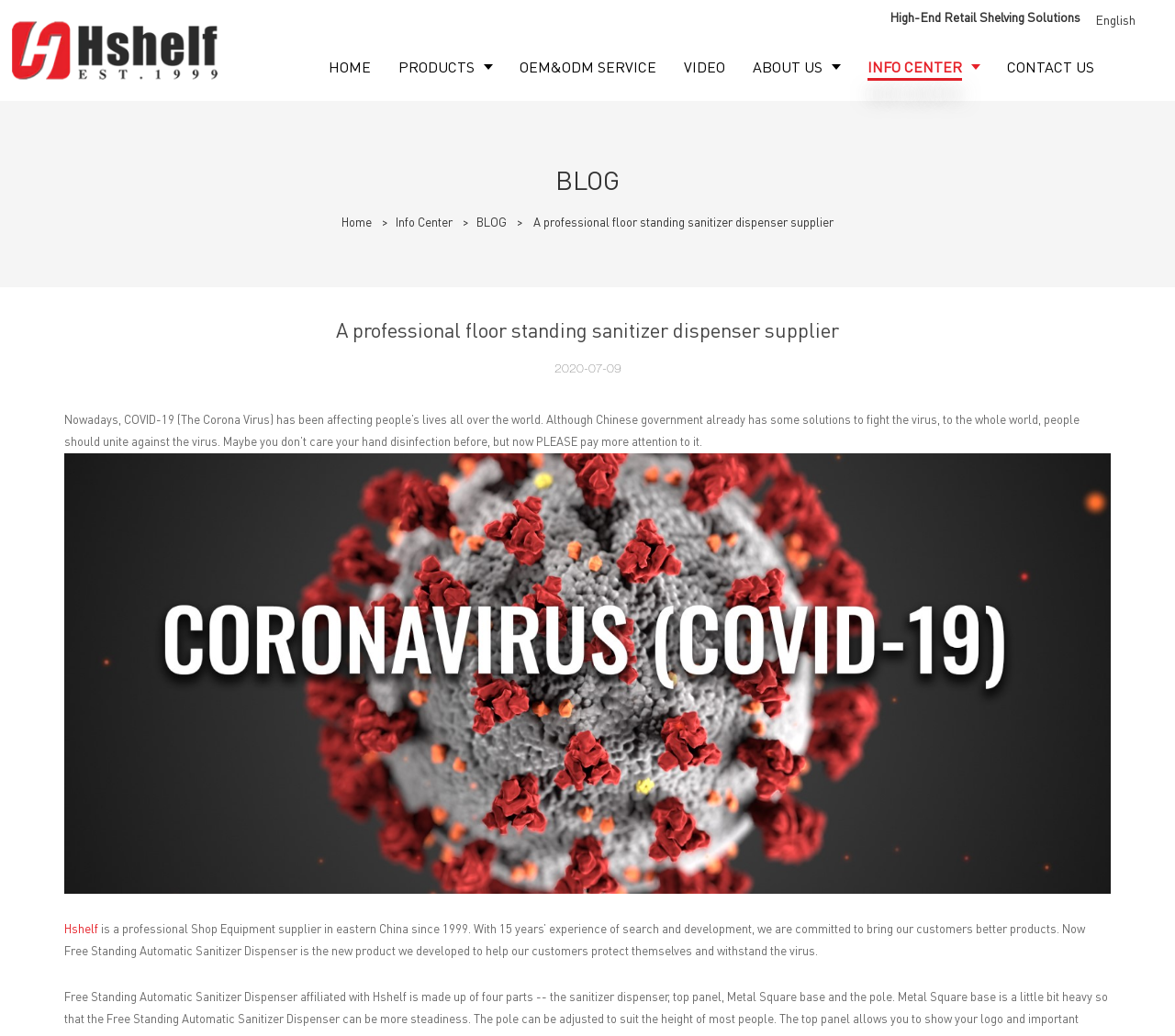Find the bounding box coordinates for the element that must be clicked to complete the instruction: "Click the 'Hshelf' link". The coordinates should be four float numbers between 0 and 1, indicated as [left, top, right, bottom].

[0.055, 0.888, 0.084, 0.903]